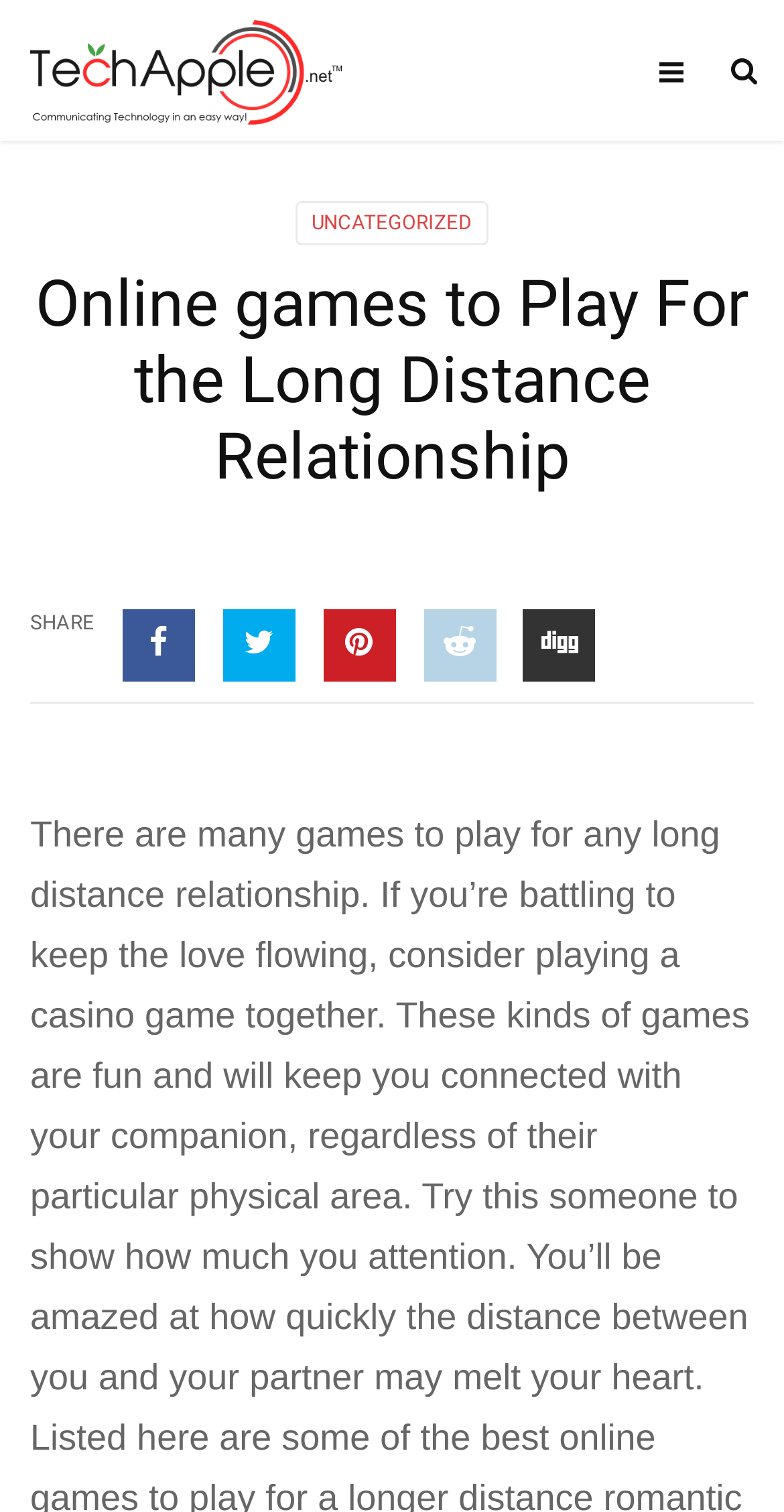What category is the article uncategorized under?
Please elaborate on the answer to the question with detailed information.

The article is uncategorized under the category 'UNCATEGORIZED', which is indicated by the link with the text 'UNCATEGORIZED' and bounding box coordinates [0.377, 0.133, 0.623, 0.162].